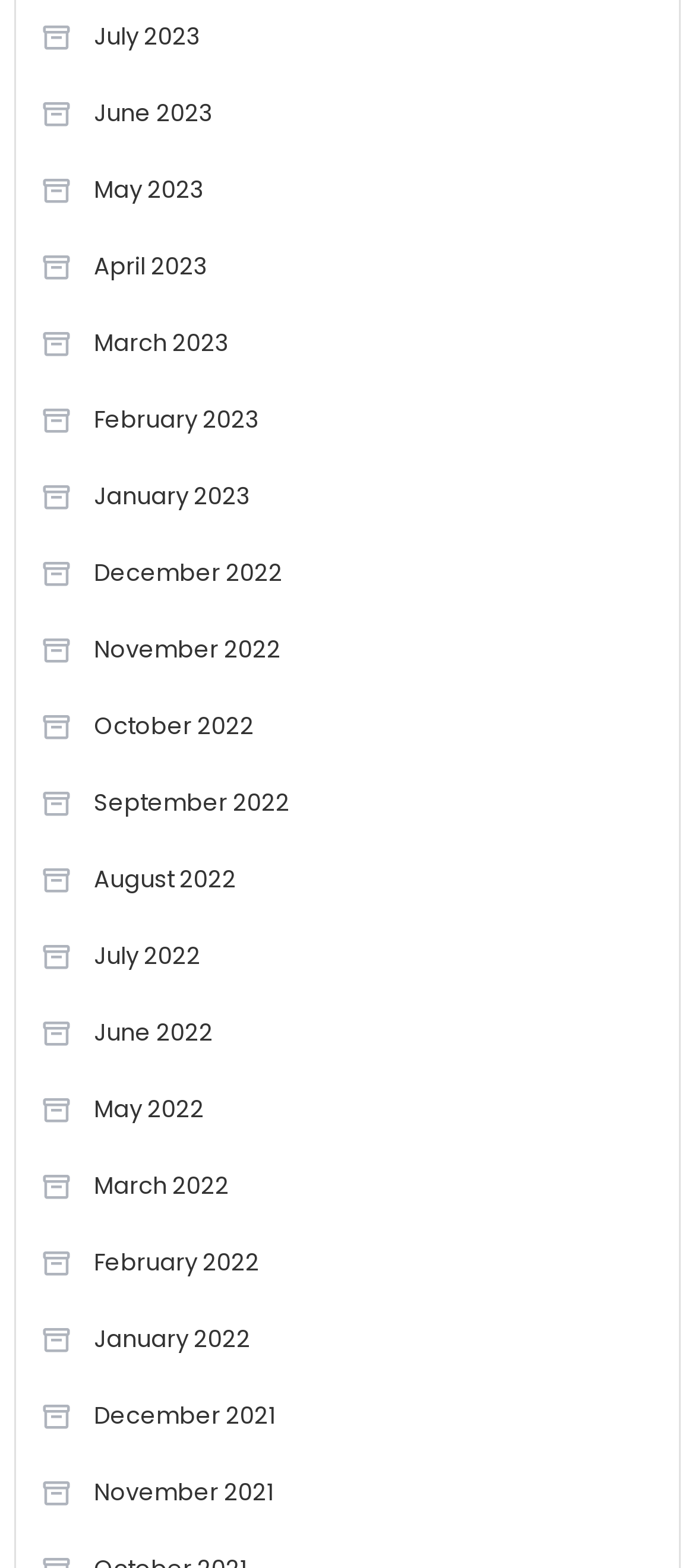Use a single word or phrase to answer the question:
Are the months listed in chronological order?

Yes